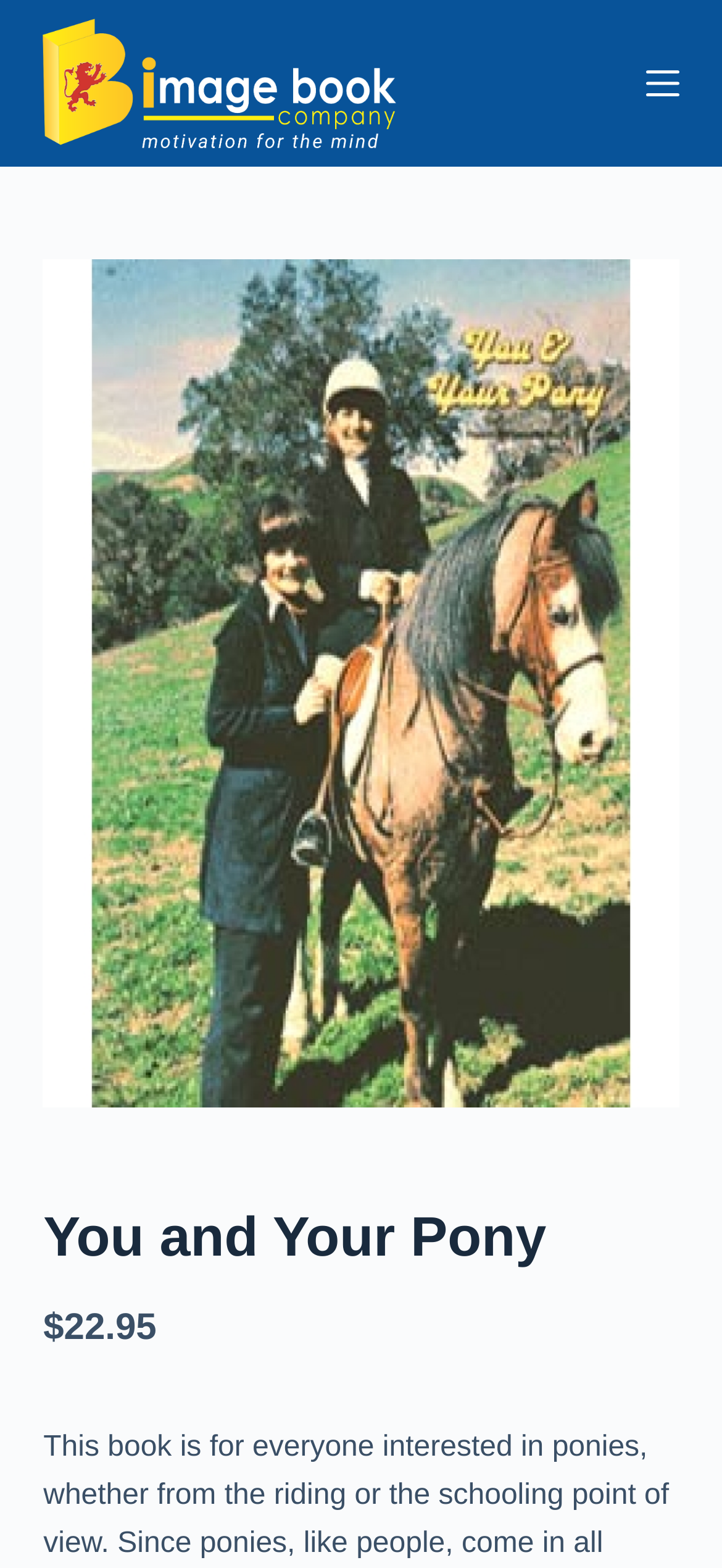Provide a single word or phrase answer to the question: 
What is the price of the item?

$22.95